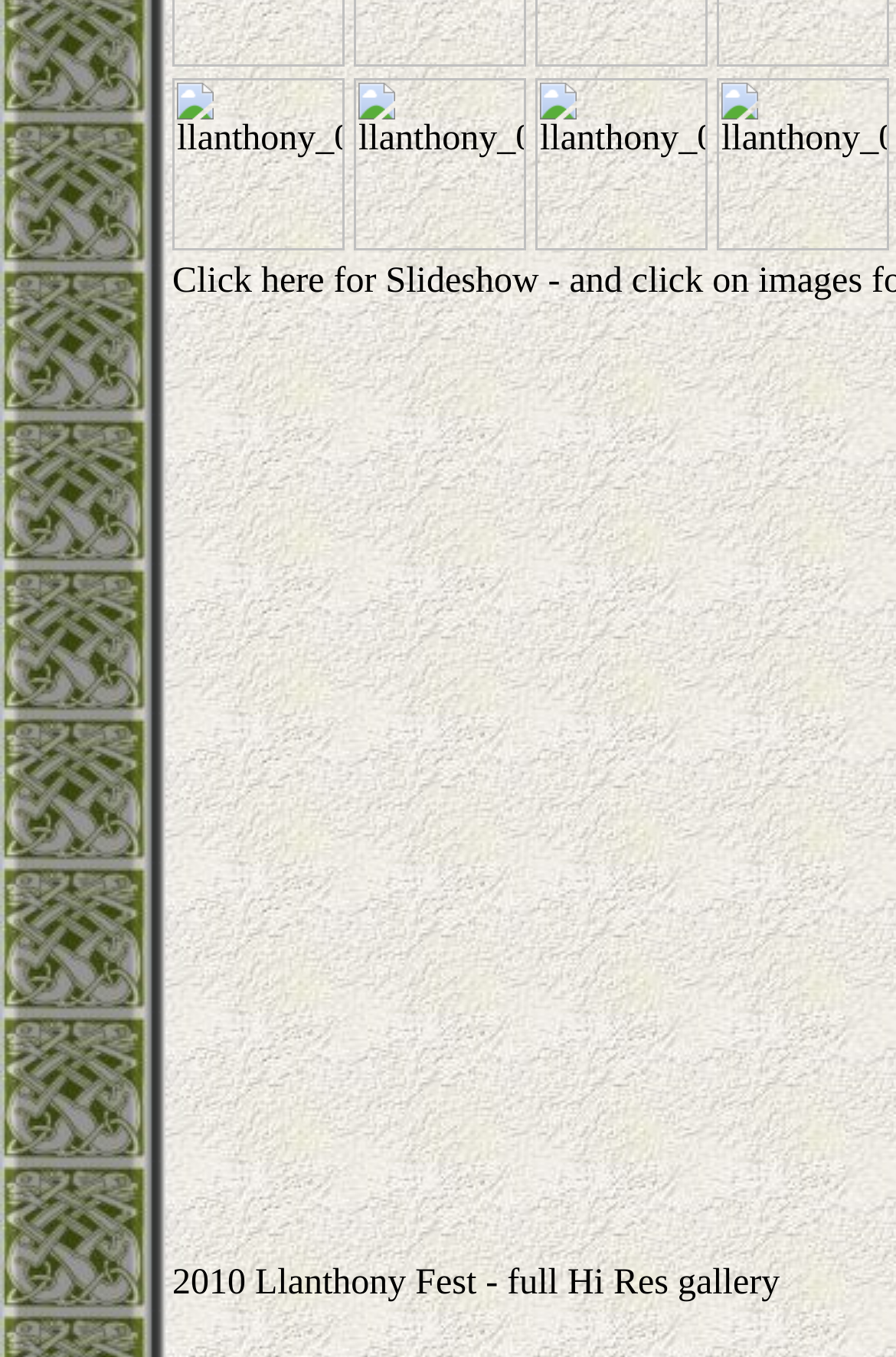Please determine the bounding box coordinates for the element that should be clicked to follow these instructions: "click the second image".

[0.395, 0.058, 0.587, 0.185]